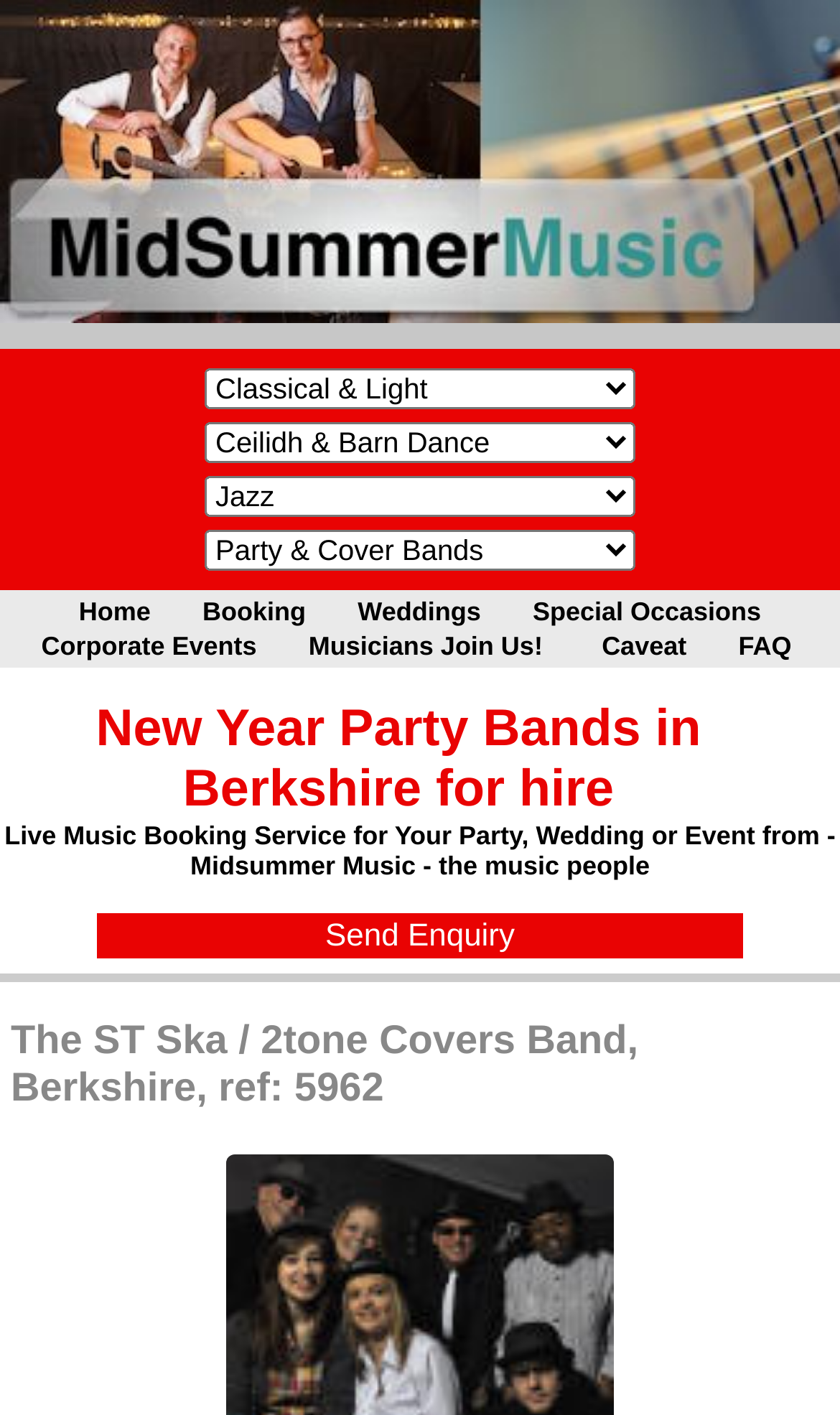Provide your answer in a single word or phrase: 
What is the purpose of the 'Send Enquiry' link?

To send an enquiry